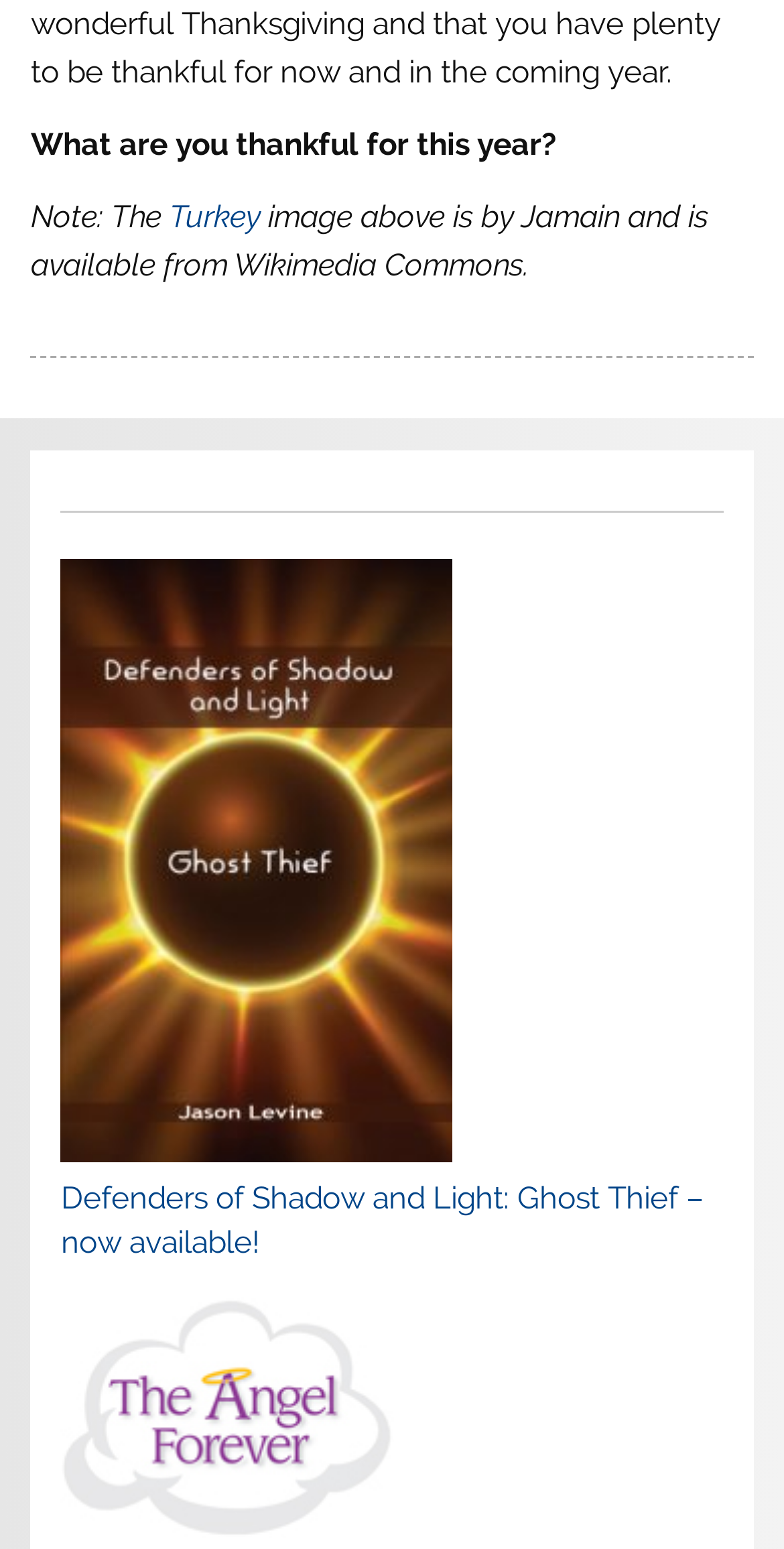What is the orientation of the separator?
Using the picture, provide a one-word or short phrase answer.

horizontal